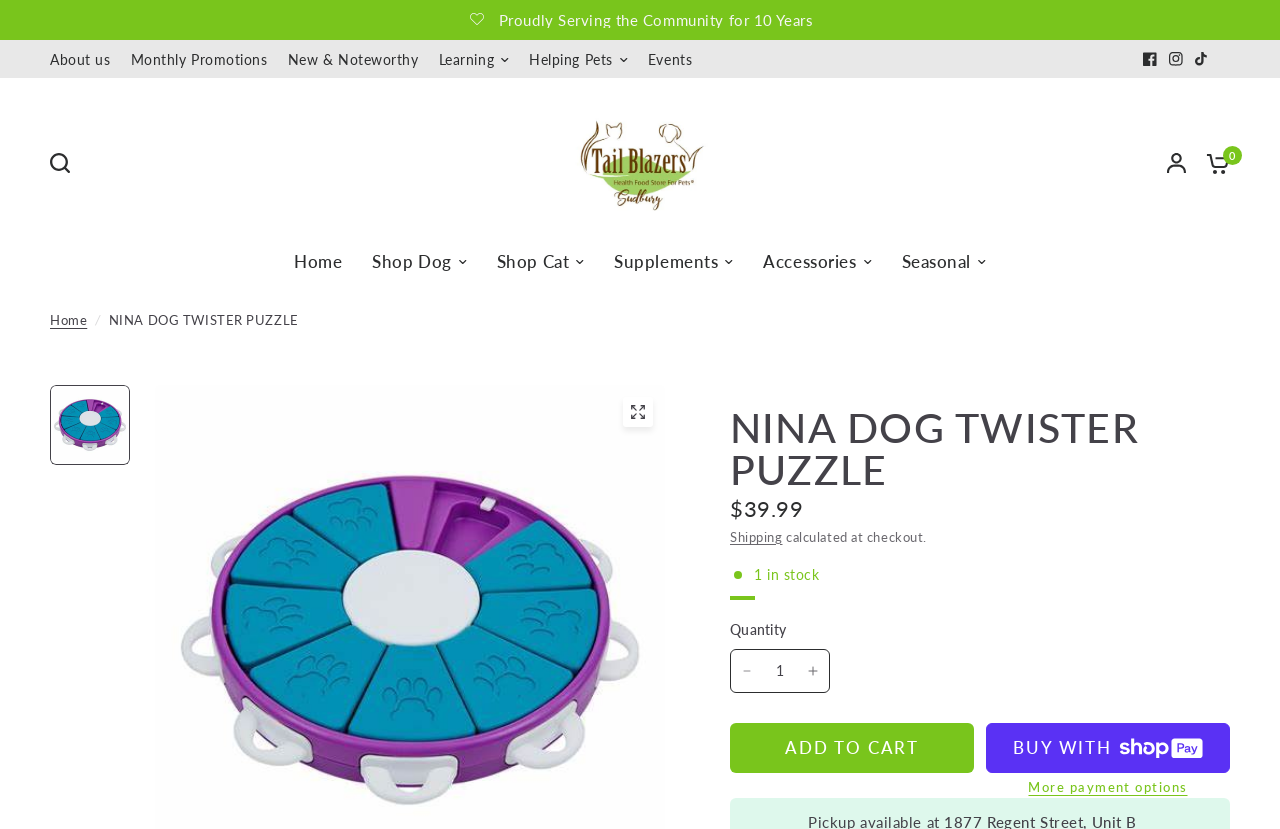Find and specify the bounding box coordinates that correspond to the clickable region for the instruction: "Add the 'NINA DOG TWISTER PUZZLE' to cart".

[0.57, 0.873, 0.761, 0.933]